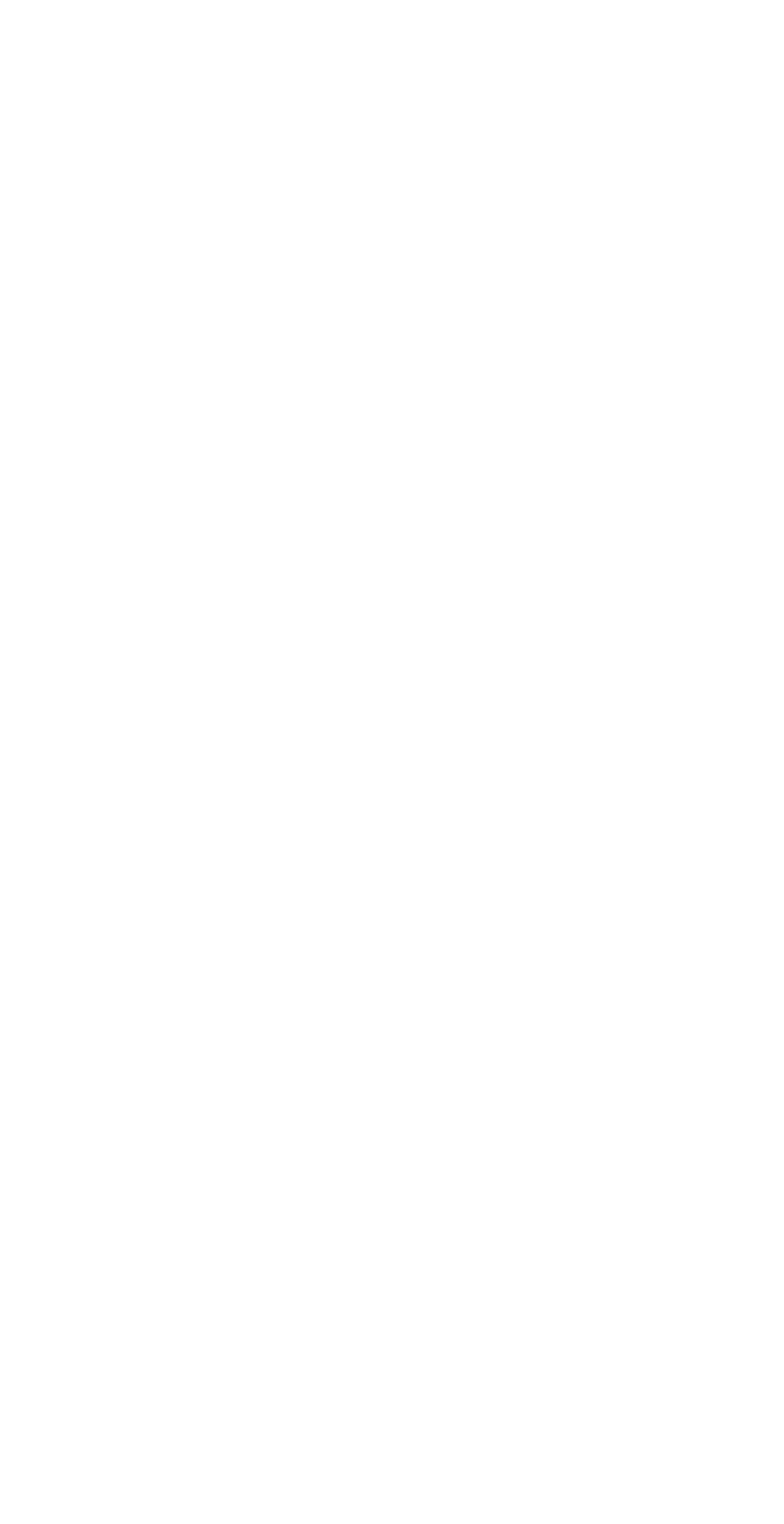Please answer the following question using a single word or phrase: 
What is the name of the last Bible study resource?

God is Inclusive